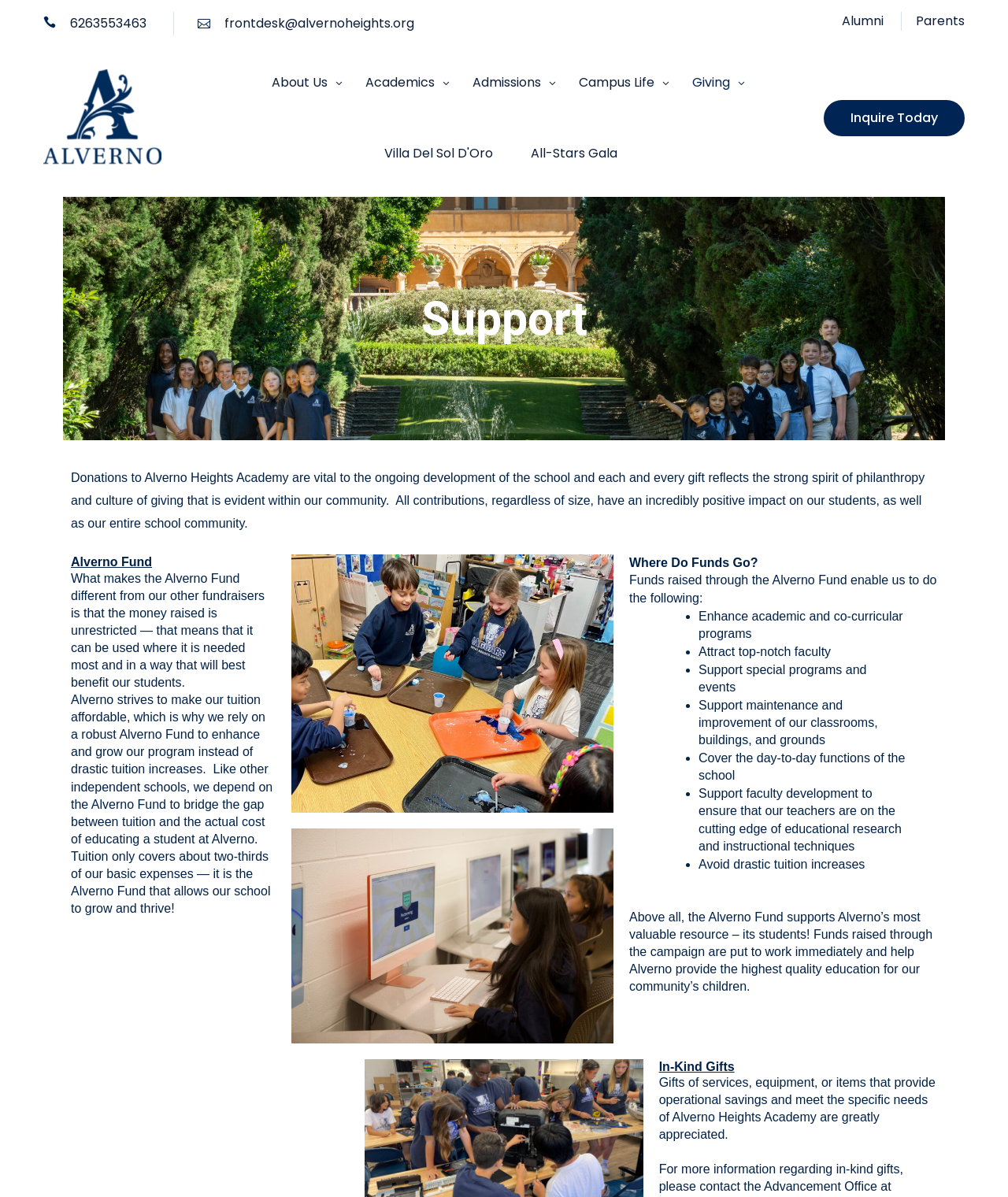Locate the bounding box coordinates of the element to click to perform the following action: 'Click the 'Inquire Today' link'. The coordinates should be given as four float values between 0 and 1, in the form of [left, top, right, bottom].

[0.817, 0.084, 0.957, 0.114]